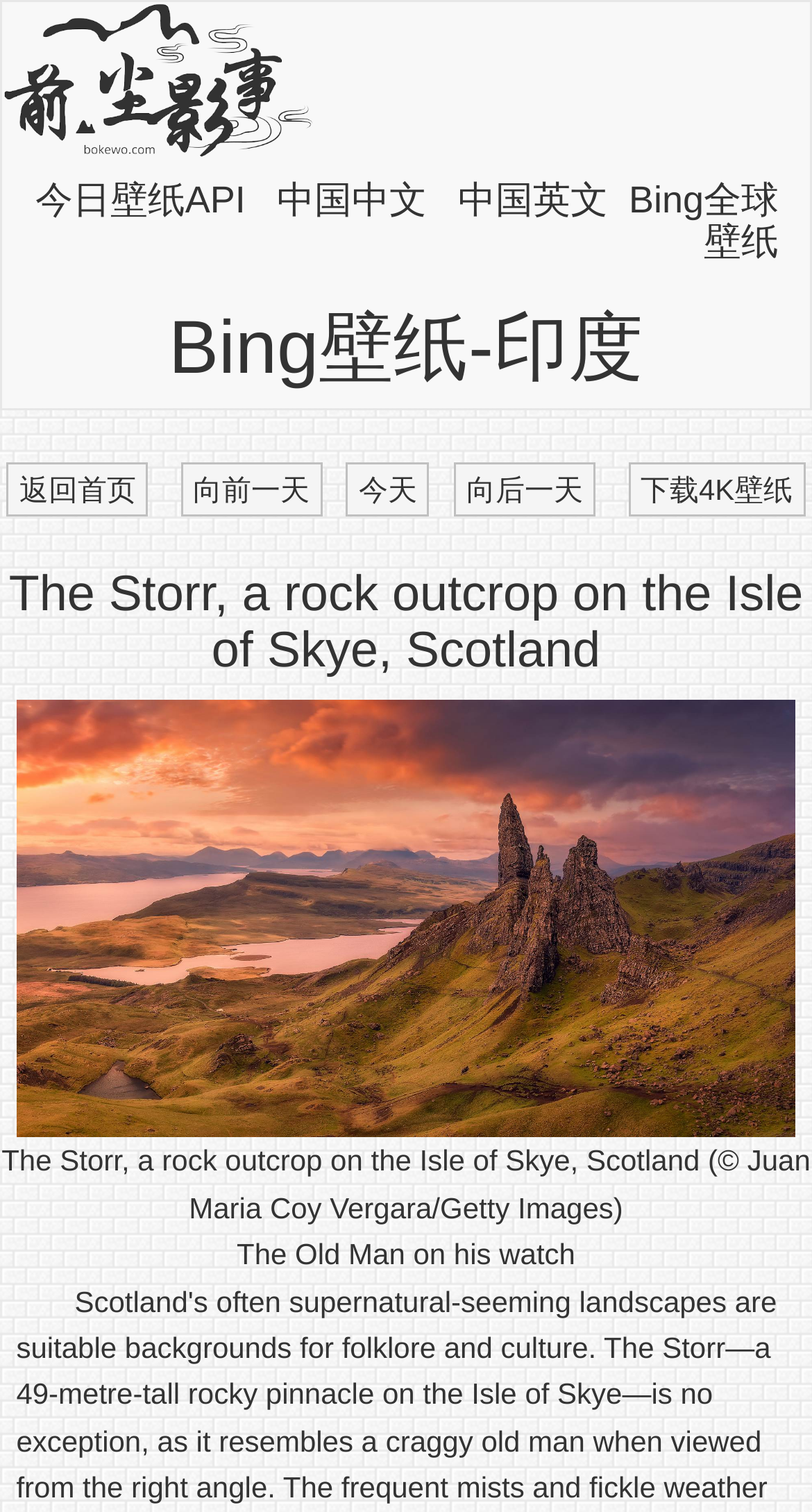Please provide a brief answer to the following inquiry using a single word or phrase:
What is the resolution of the downloadable wallpaper?

4K